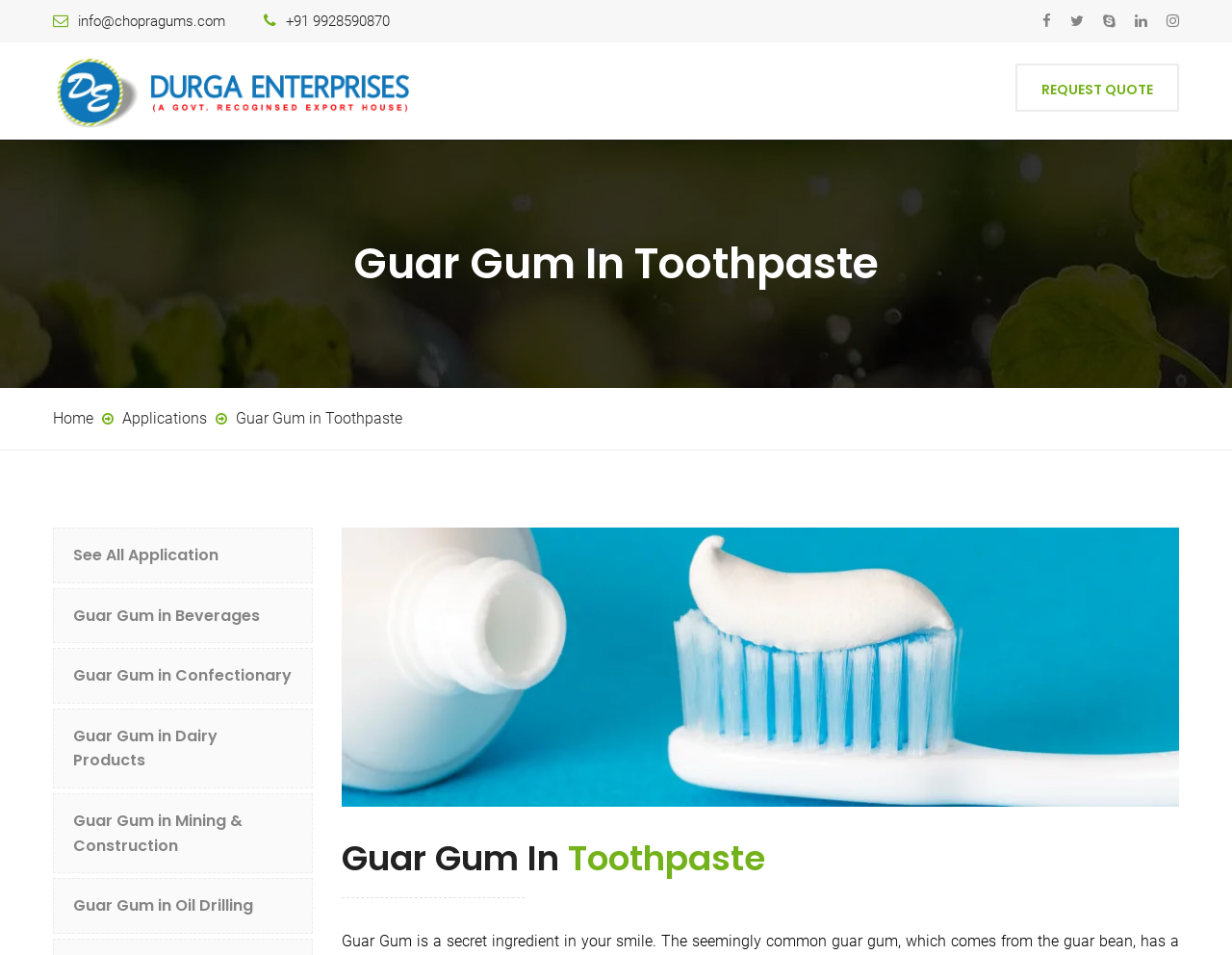Identify the bounding box coordinates of the region that should be clicked to execute the following instruction: "Call us".

[0.214, 0.013, 0.316, 0.031]